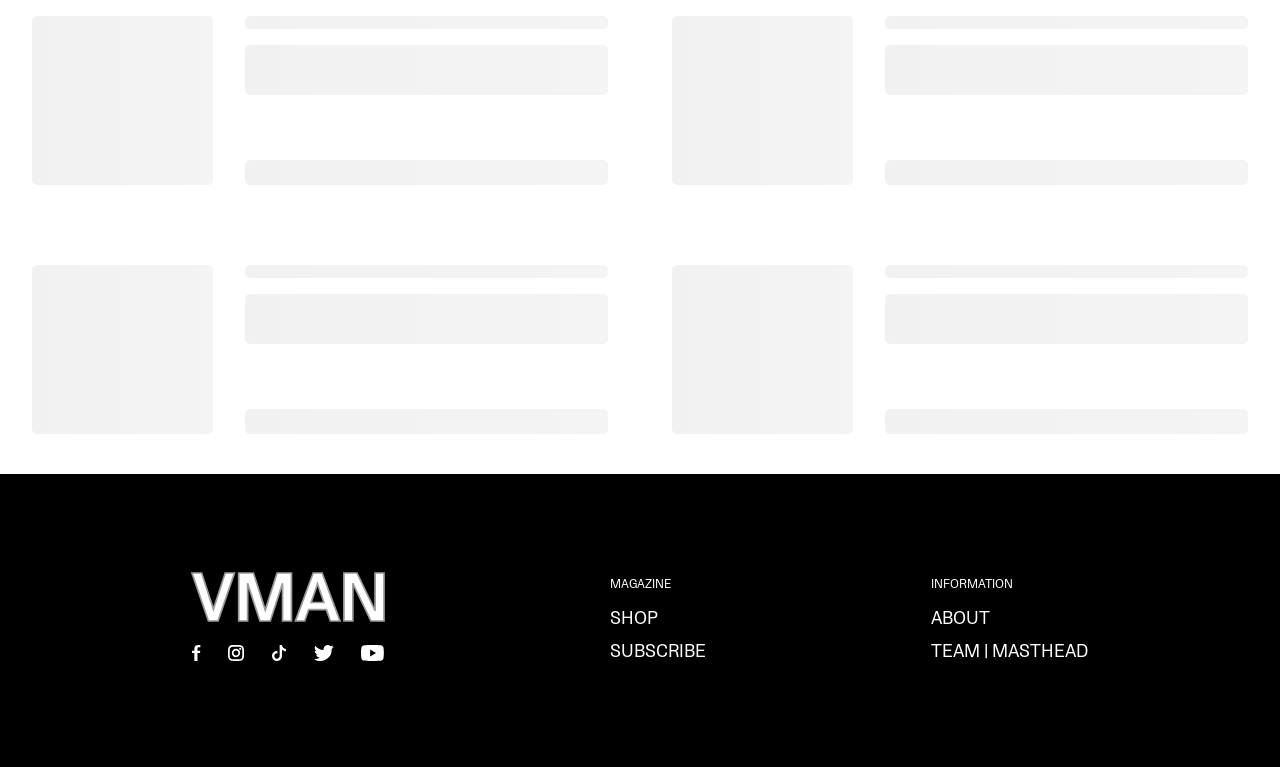How many social media links are in the footer?
Refer to the screenshot and respond with a concise word or phrase.

5